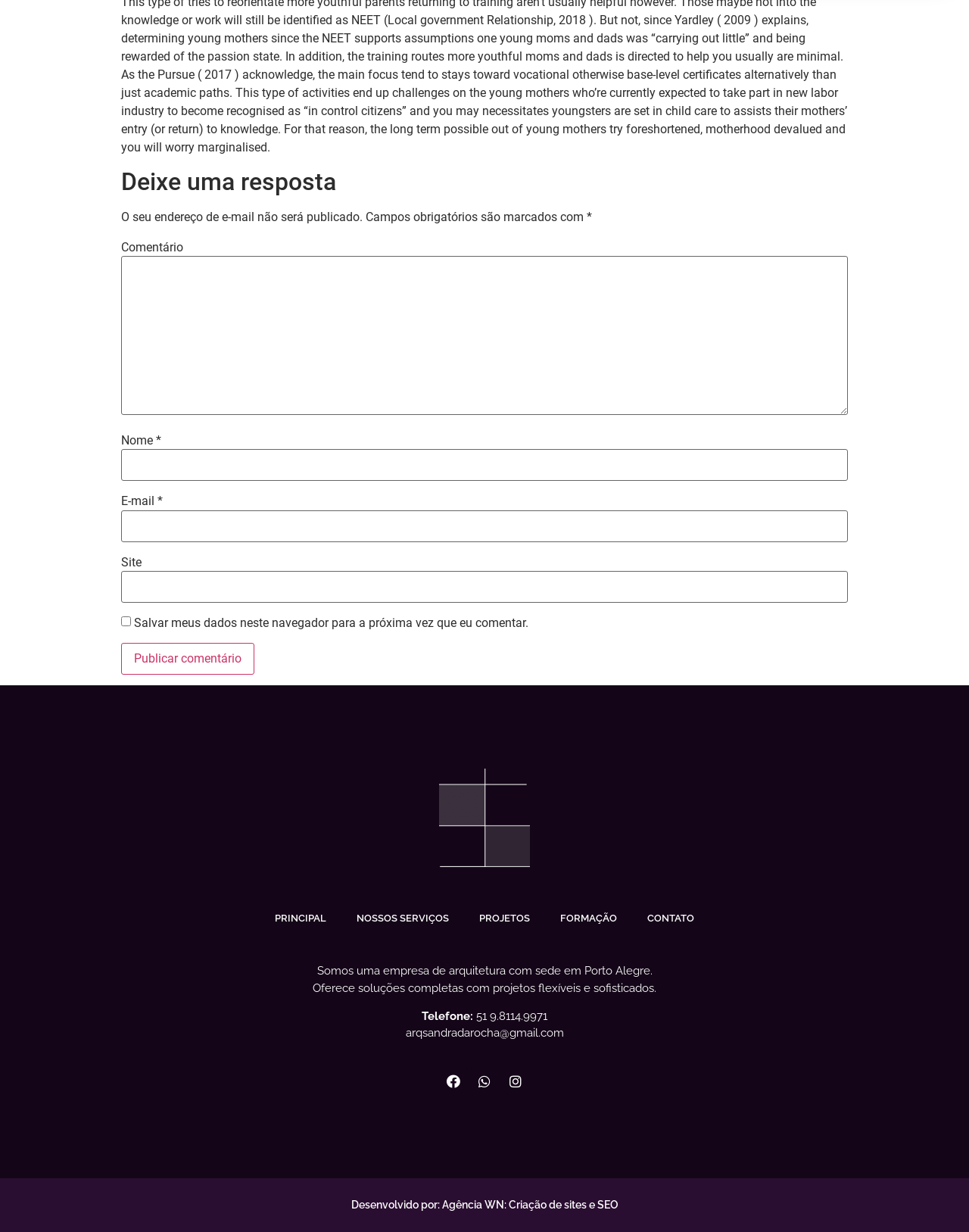What is the name of the company that developed the website?
Give a detailed response to the question by analyzing the screenshot.

The footer section of the webpage contains a credit line that says 'Desenvolvido por: Agência WN', which translates to 'Developed by: Agência WN'.